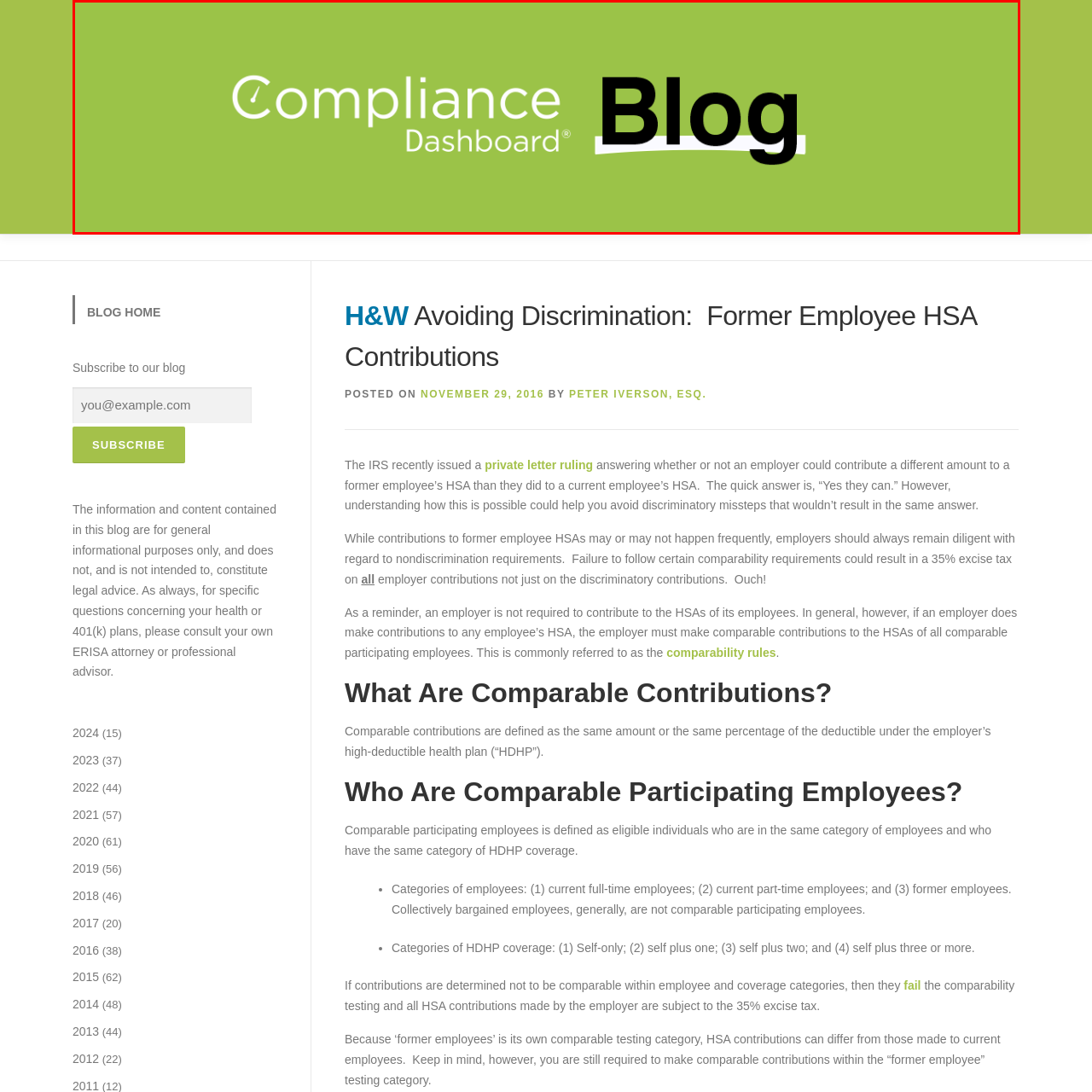Elaborate on the image contained within the red outline, providing as much detail as possible.

The image features the logo of the "Compliance Dashboard Blog," presented on a vibrant green background. The word "Compliance" is stylized in a clean, modern font, with a slight emphasis indicated by a cursive 'c'. Below it, "Dashboard" is displayed in a simple yet bold style. The word "Blog" stands out prominently in a larger, dark font, with a unique underline that adds a dynamic touch to the overall design. This visually appealing logo encapsulates the essence of a professional resource dedicated to compliance topics, engaging readers with its inviting color and modern typography.